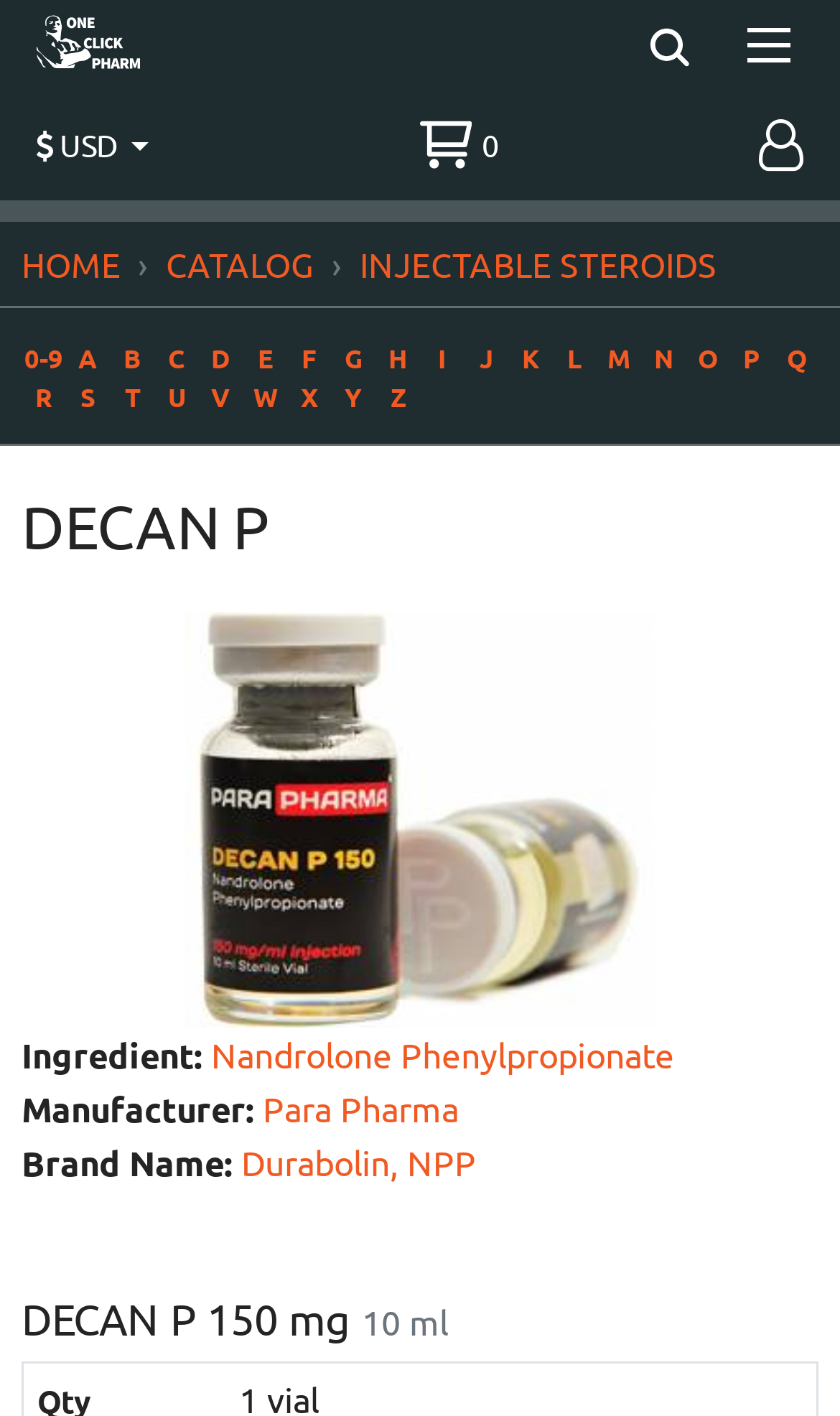Locate the bounding box coordinates of the clickable part needed for the task: "Click the 'Search' button".

[0.775, 0.019, 0.821, 0.047]